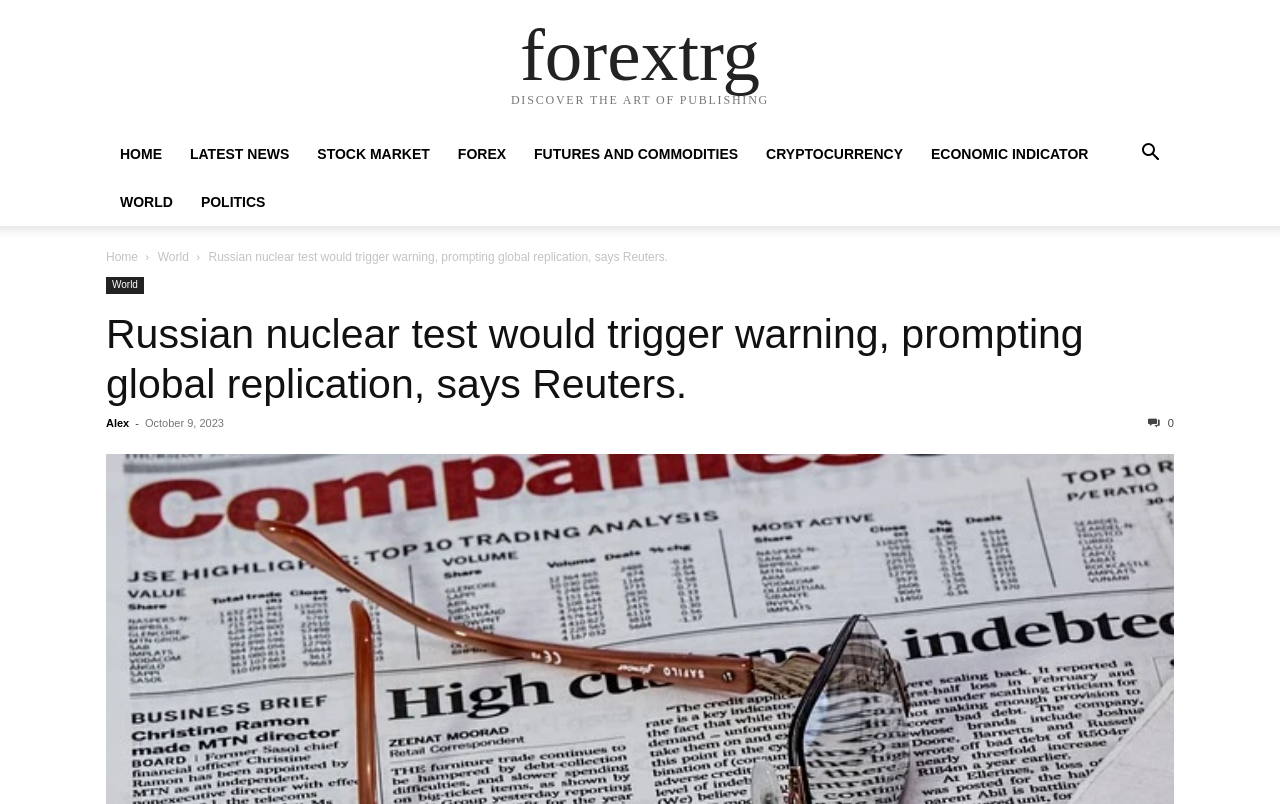When was the article published?
Utilize the image to construct a detailed and well-explained answer.

I determined the publication date by examining the time element with the text 'October 9, 2023' below the main article heading, which is likely to be the publication date of the article.